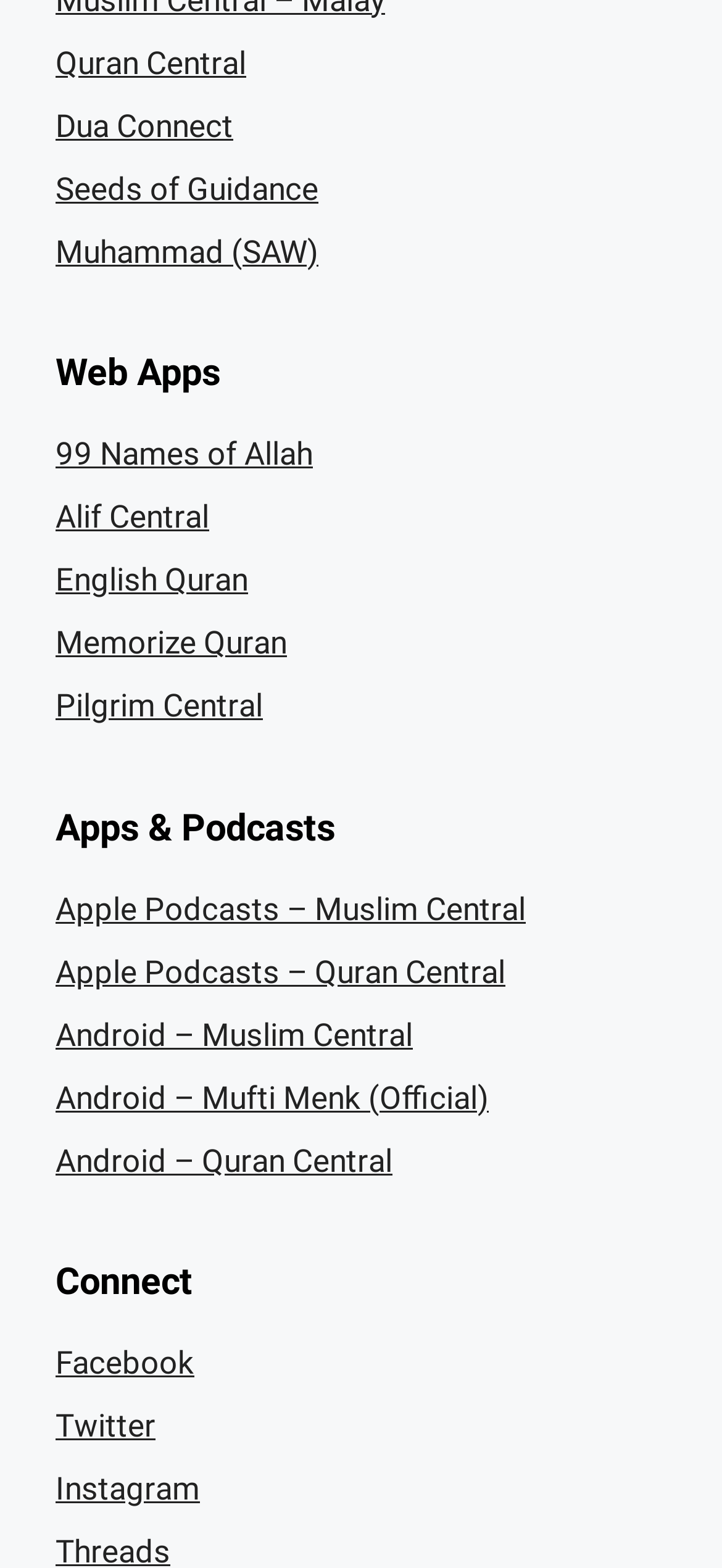What is the second link under the 'Web Apps' heading?
Answer the question with a detailed and thorough explanation.

The 'Web Apps' heading is located at the top of the webpage, and the second link underneath it is 'Alif Central'.